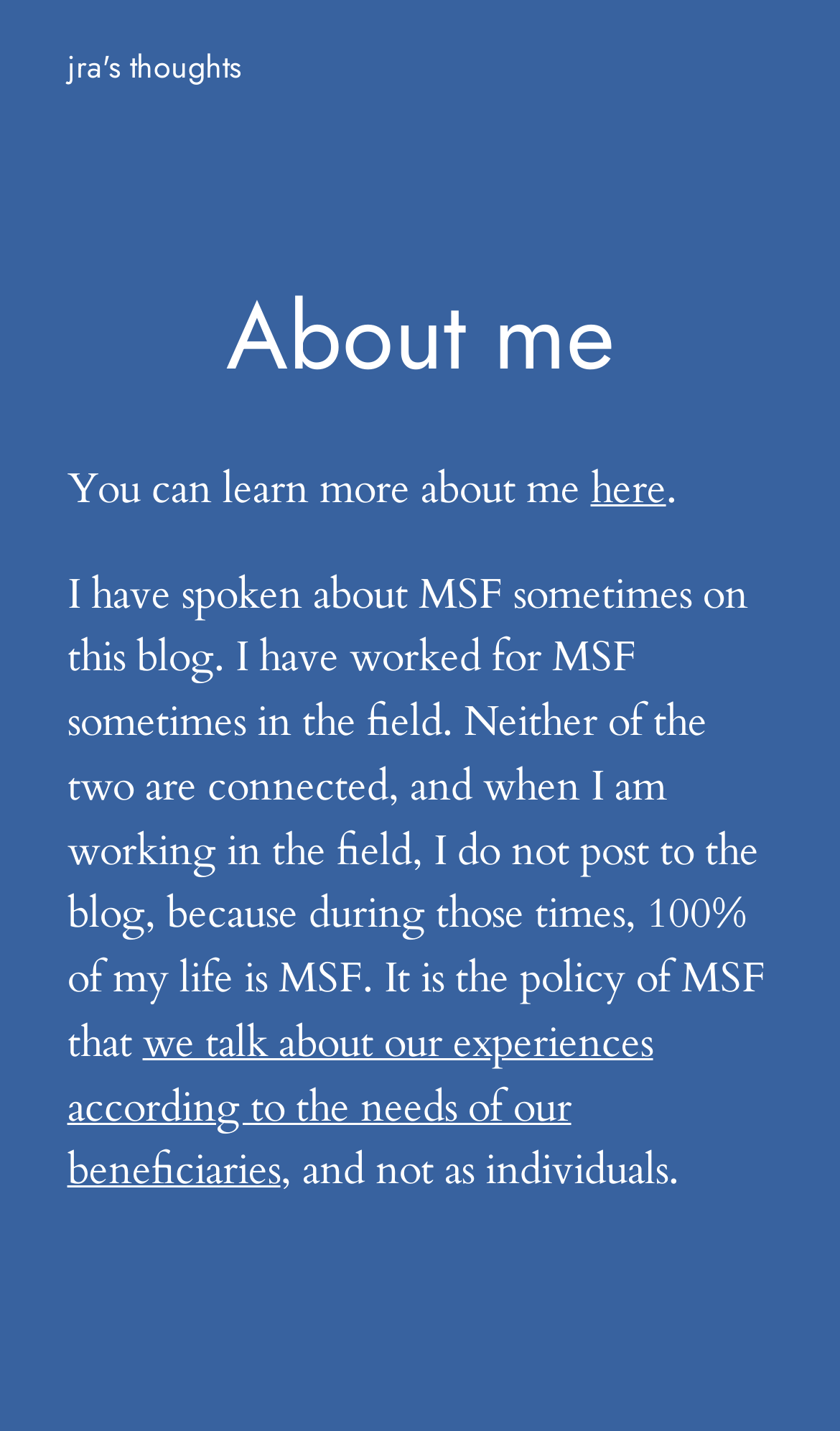Provide the bounding box coordinates of the HTML element described by the text: "here". The coordinates should be in the format [left, top, right, bottom] with values between 0 and 1.

[0.703, 0.322, 0.793, 0.361]